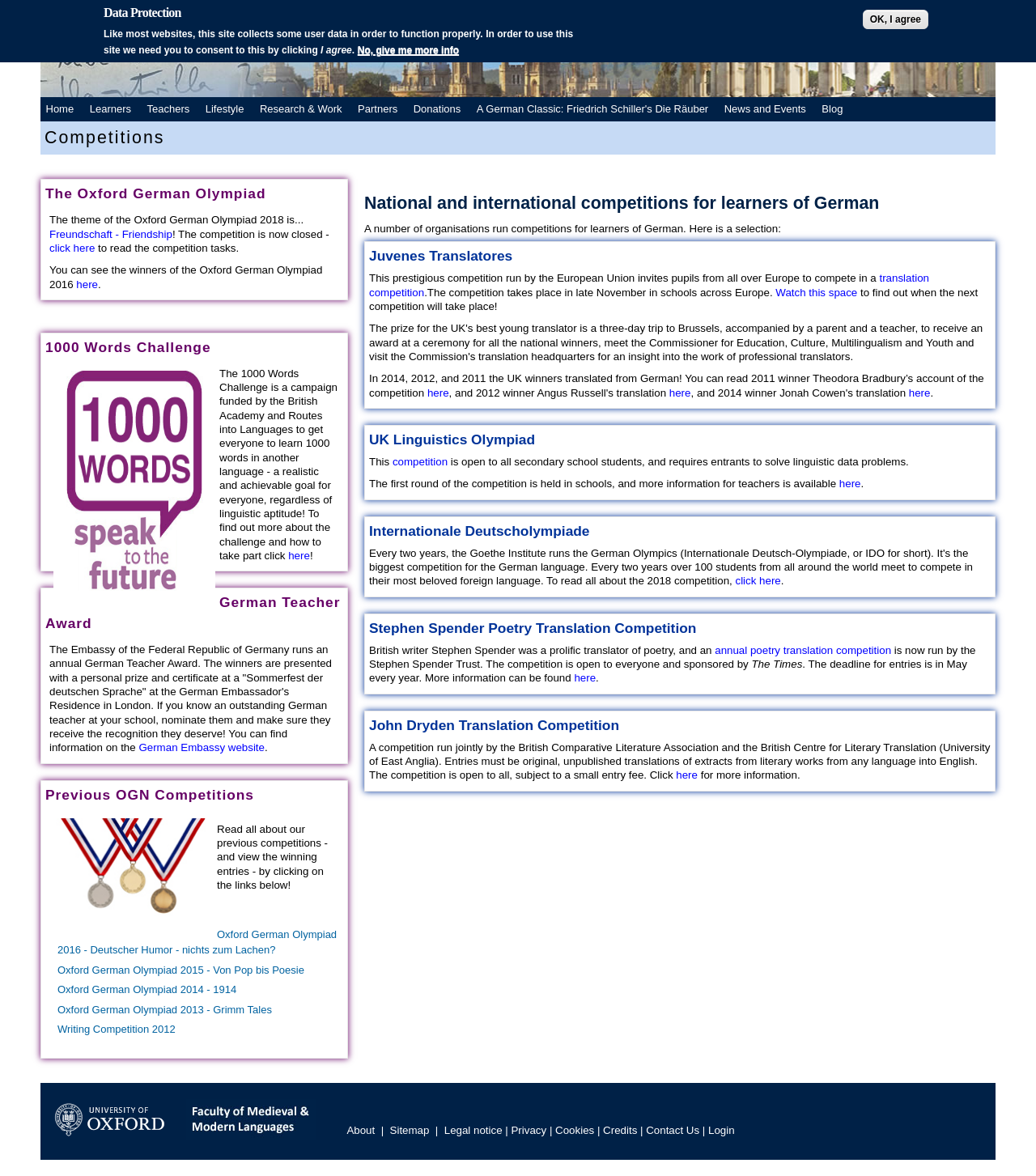What is the purpose of the 1000 Words Challenge?
Based on the image, please offer an in-depth response to the question.

I found the answer by reading the section '1000 Words Challenge' which explains that the challenge is a campaign to get everyone to learn 1000 words in another language, regardless of linguistic aptitude.